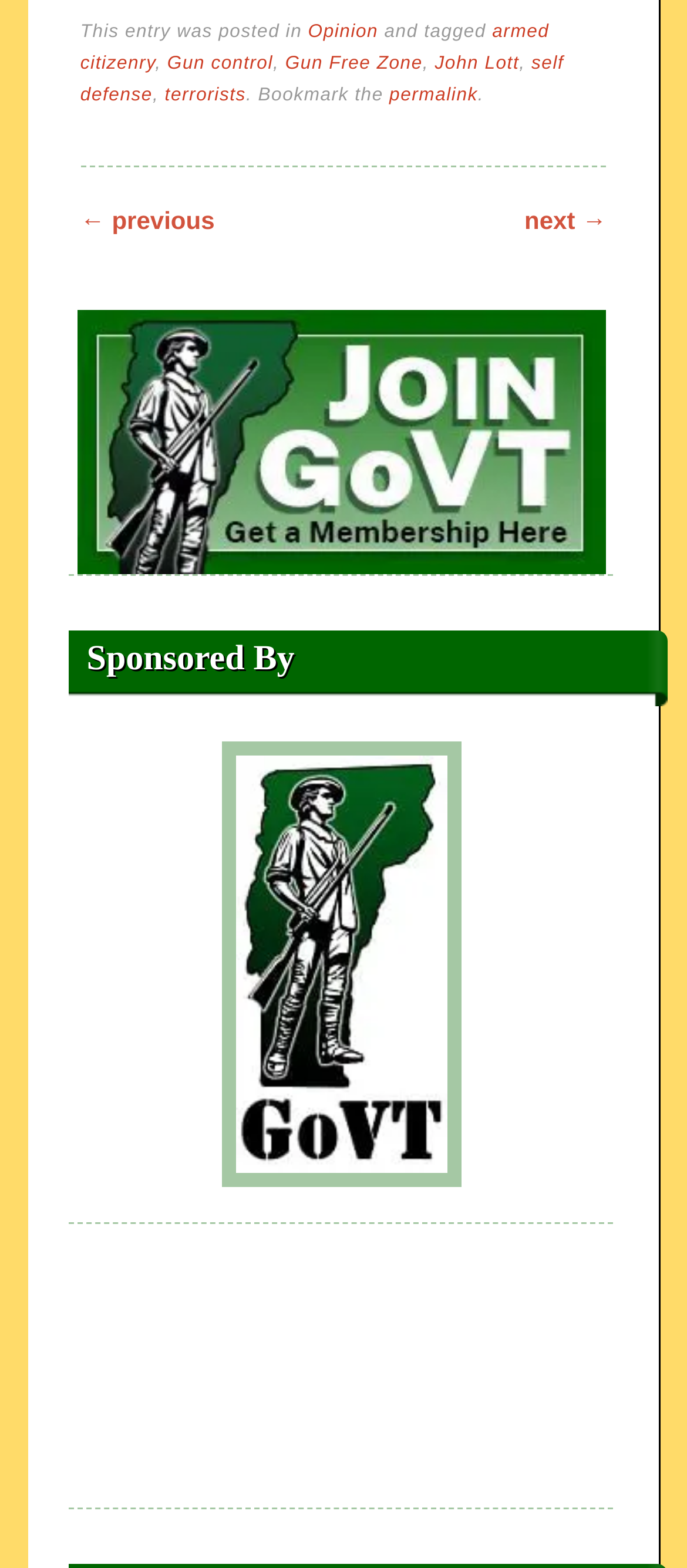Using the webpage screenshot, locate the HTML element that fits the following description and provide its bounding box: "alt="Donate Now!"".

[0.1, 0.803, 0.892, 0.939]